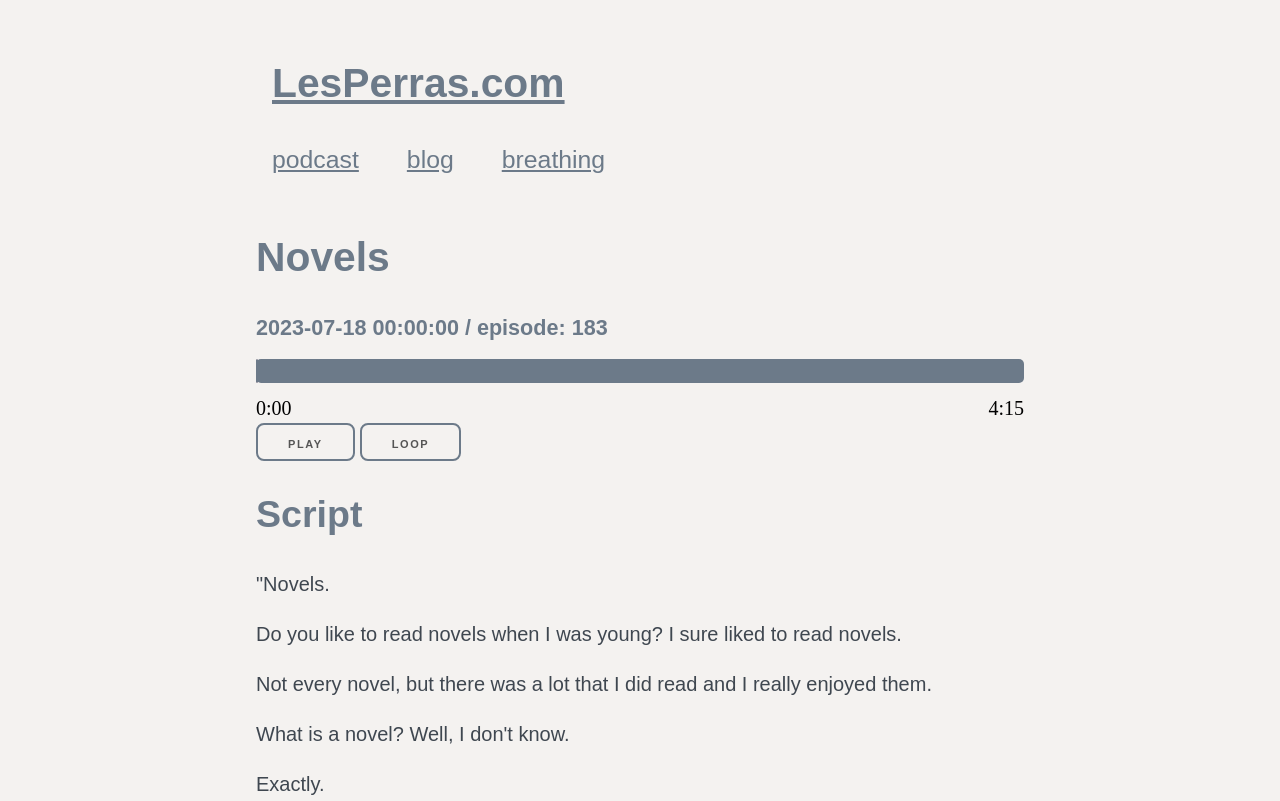Respond with a single word or phrase to the following question: What is the topic of the podcast episode?

Novels